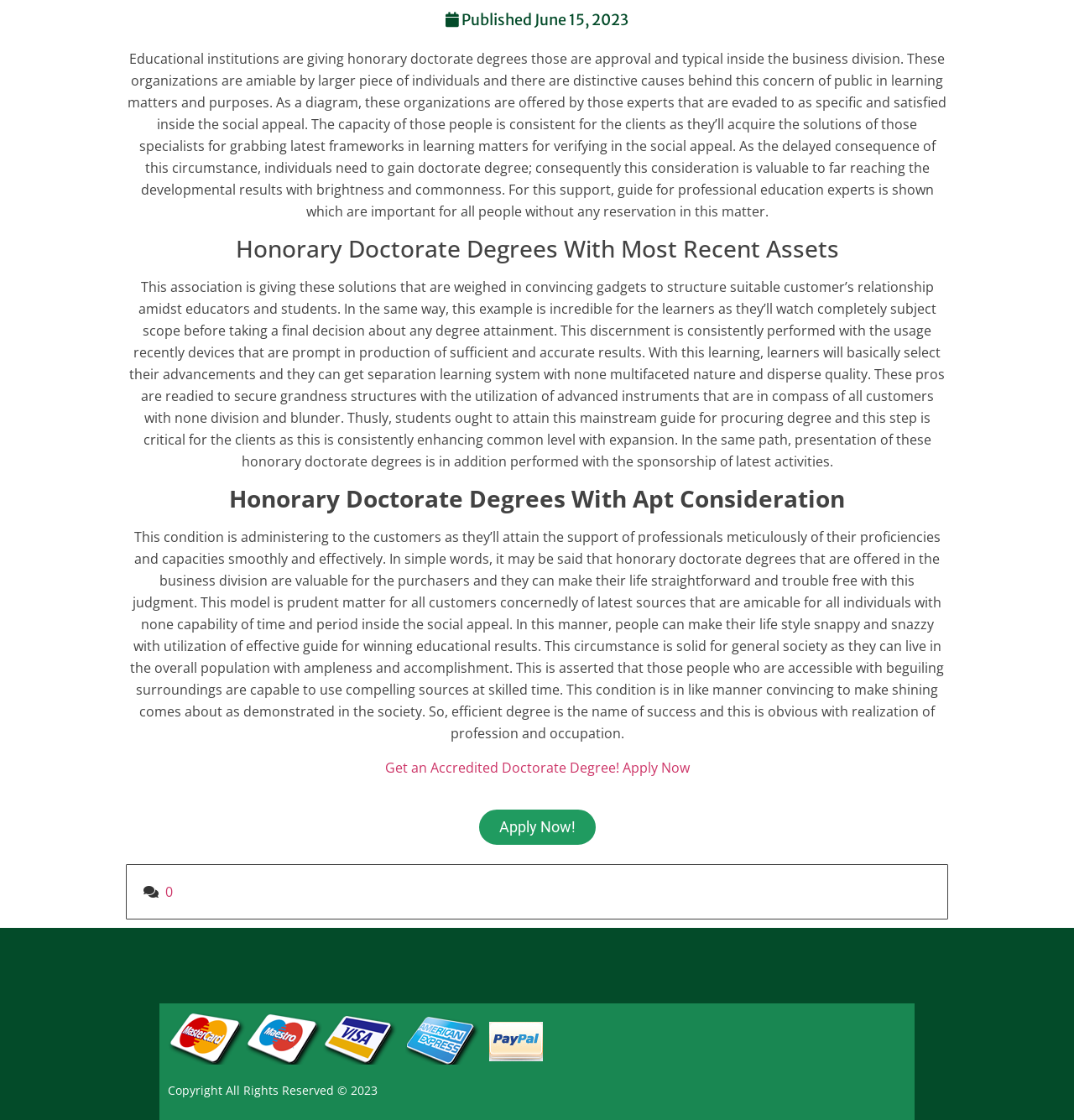Please determine the bounding box coordinates for the UI element described as: "Apply Now!".

[0.443, 0.721, 0.557, 0.757]